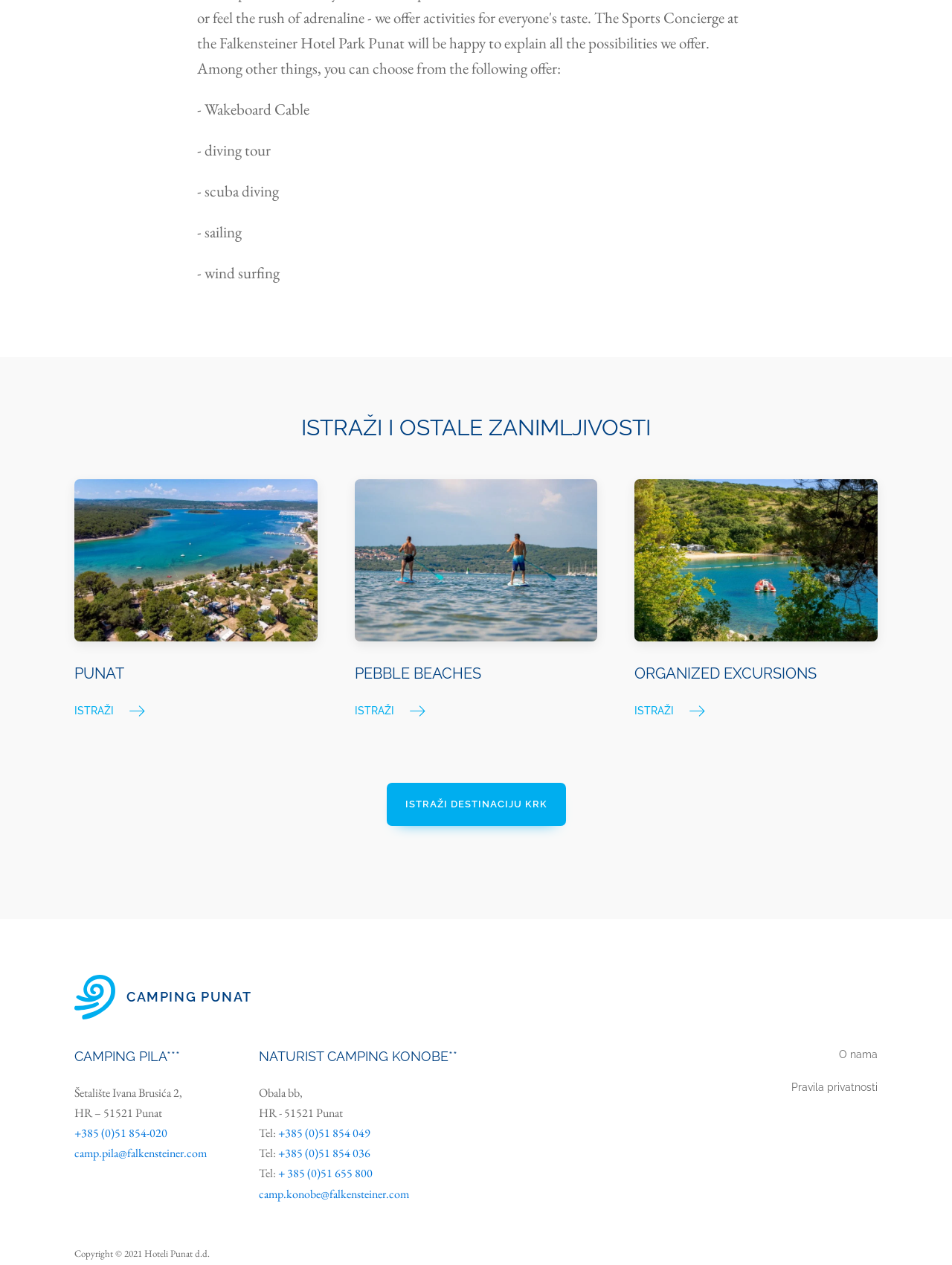Examine the image carefully and respond to the question with a detailed answer: 
What is the first water sport listed?

The first water sport listed is 'Wakeboard Cable' which is mentioned in the StaticText element with bounding box coordinates [0.207, 0.078, 0.325, 0.094].